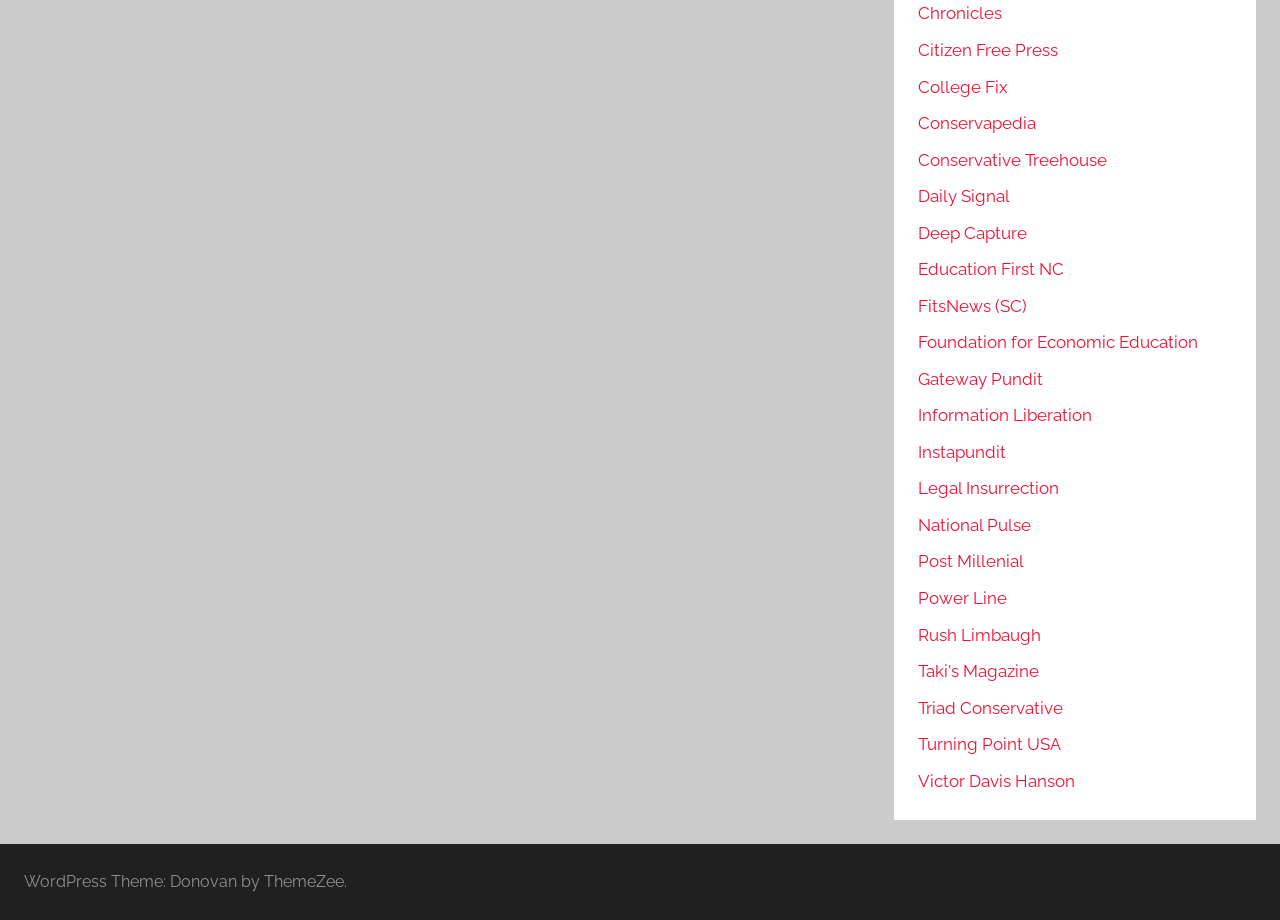Locate the bounding box coordinates of the clickable part needed for the task: "Read testimonials".

None